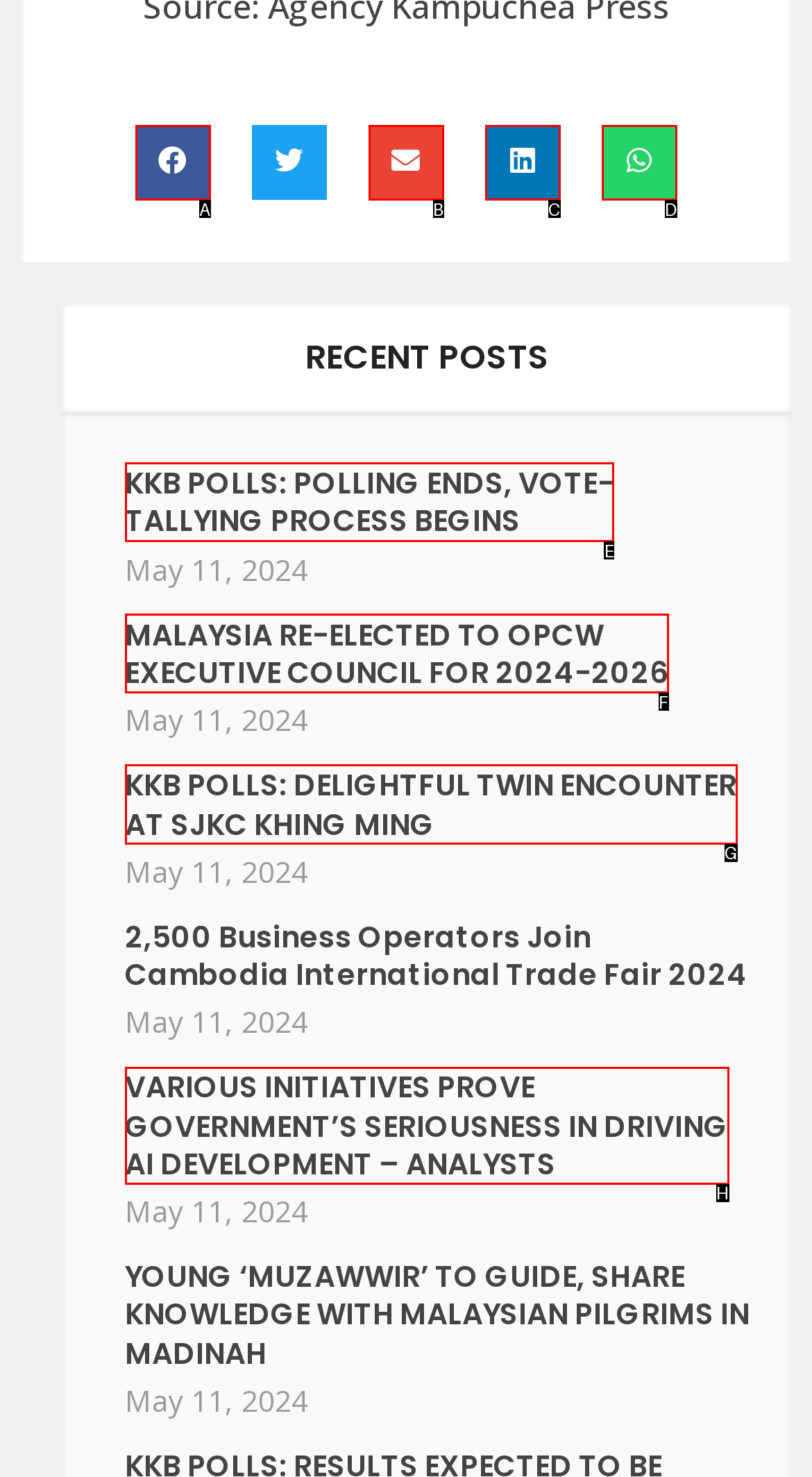Look at the highlighted elements in the screenshot and tell me which letter corresponds to the task: Read KKB POLLS: POLLING ENDS, VOTE-TALLYING PROCESS BEGINS.

E